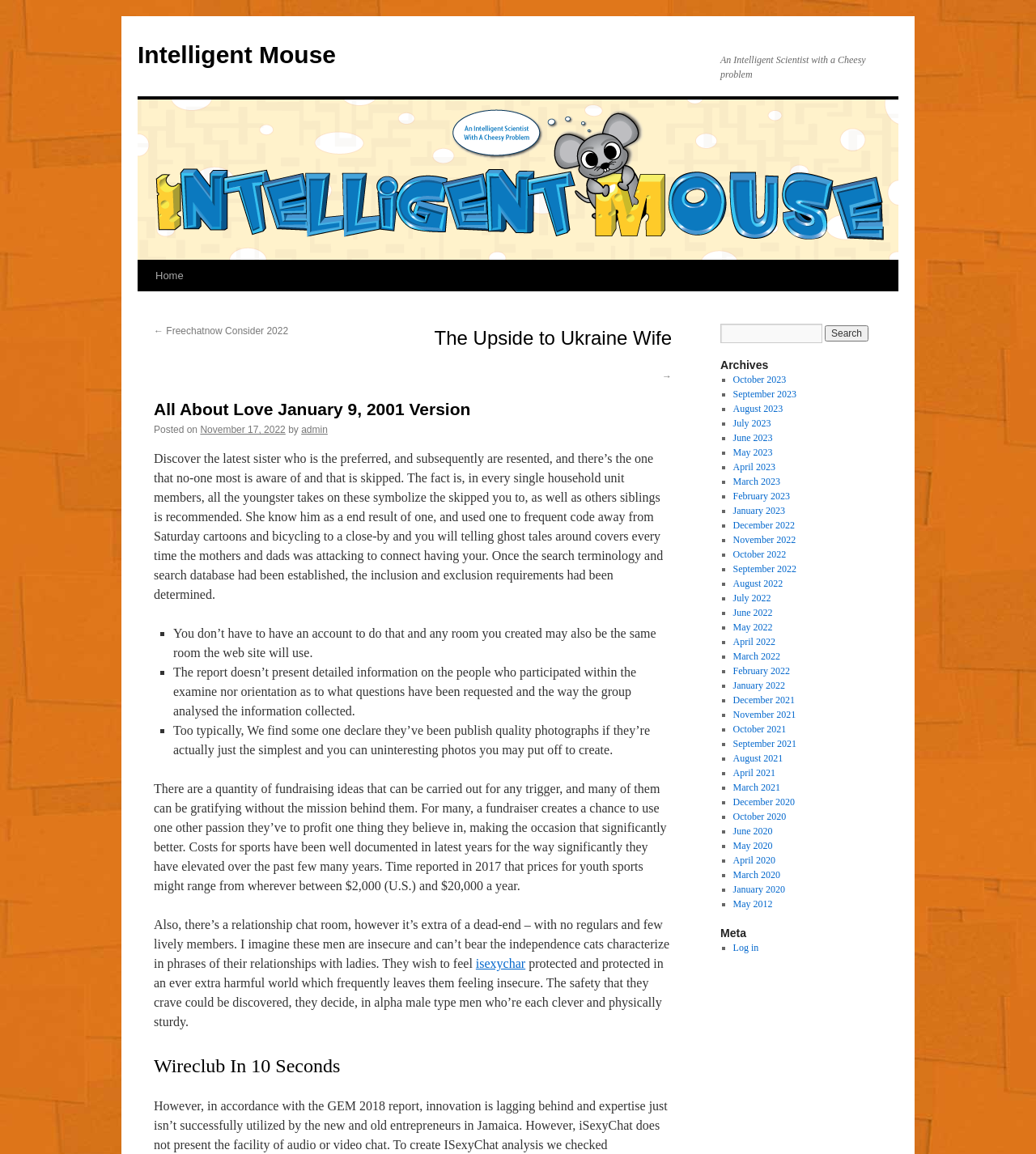Provide the bounding box coordinates of the area you need to click to execute the following instruction: "Click the 'Home' link".

[0.142, 0.226, 0.185, 0.252]